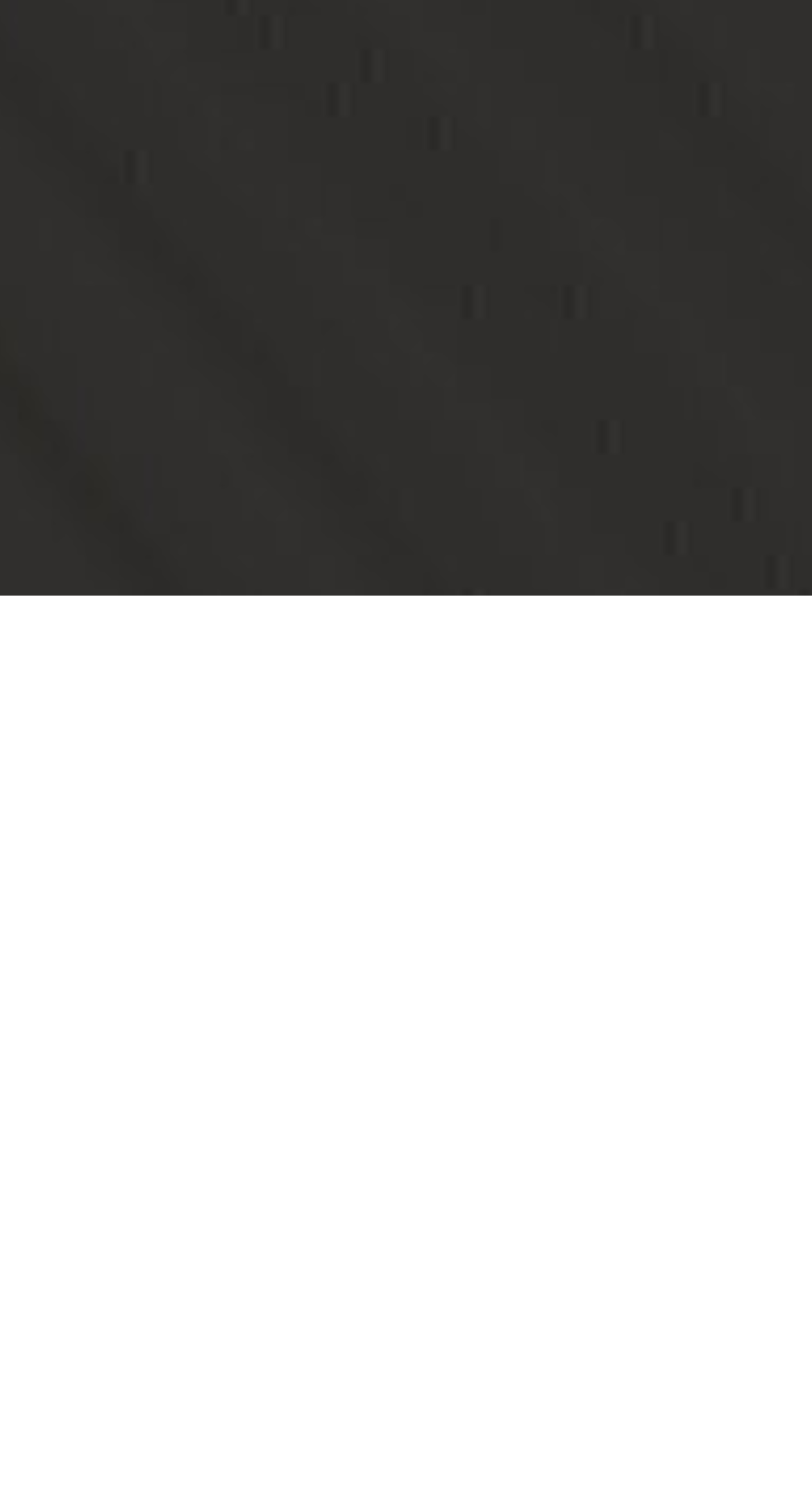For the element described, predict the bounding box coordinates as (top-left x, top-left y, bottom-right x, bottom-right y). All values should be between 0 and 1. Element description: Privacy Policy

[0.095, 0.83, 0.341, 0.851]